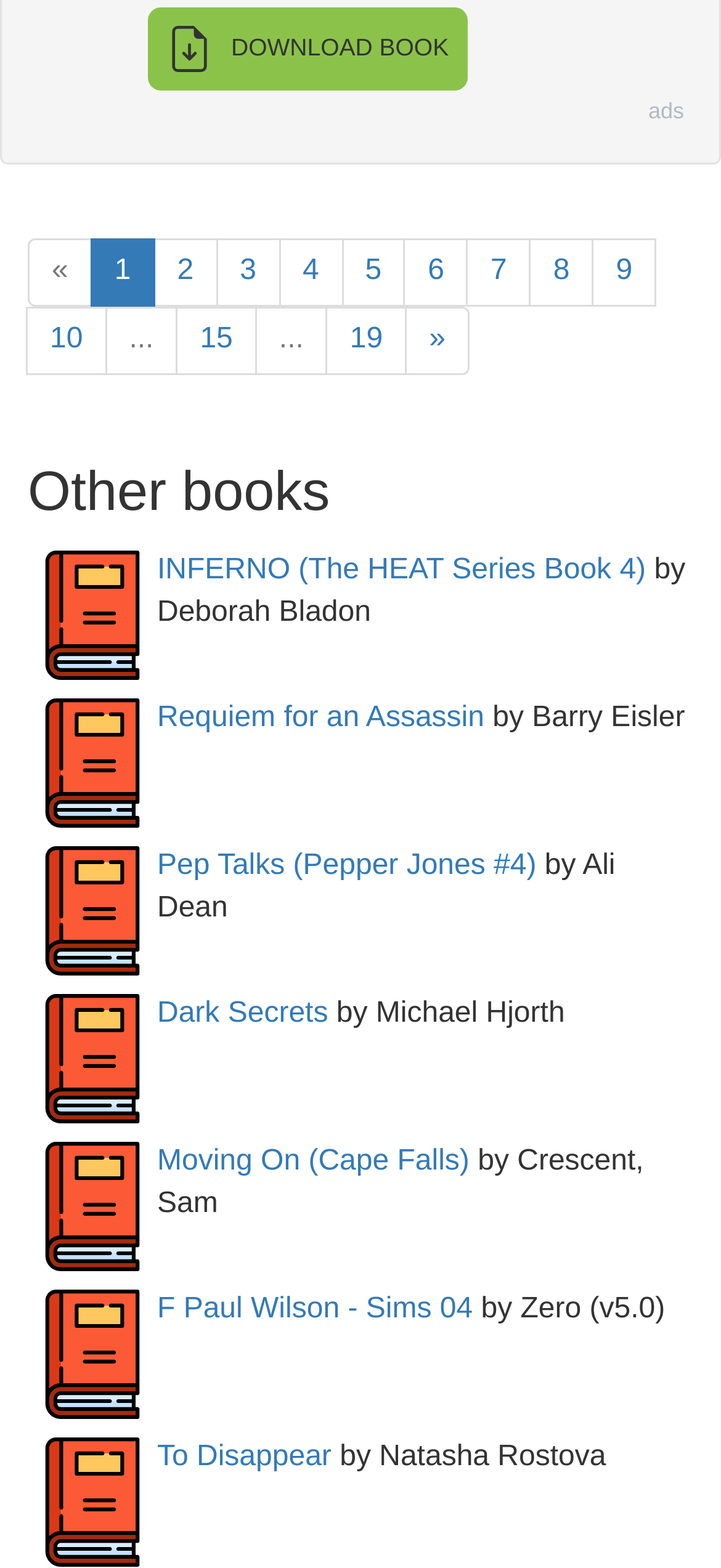Identify the bounding box coordinates of the clickable section necessary to follow the following instruction: "Click the 'DOWNLOAD BOOK' link". The coordinates should be presented as four float numbers from 0 to 1, i.e., [left, top, right, bottom].

[0.205, 0.005, 0.648, 0.058]